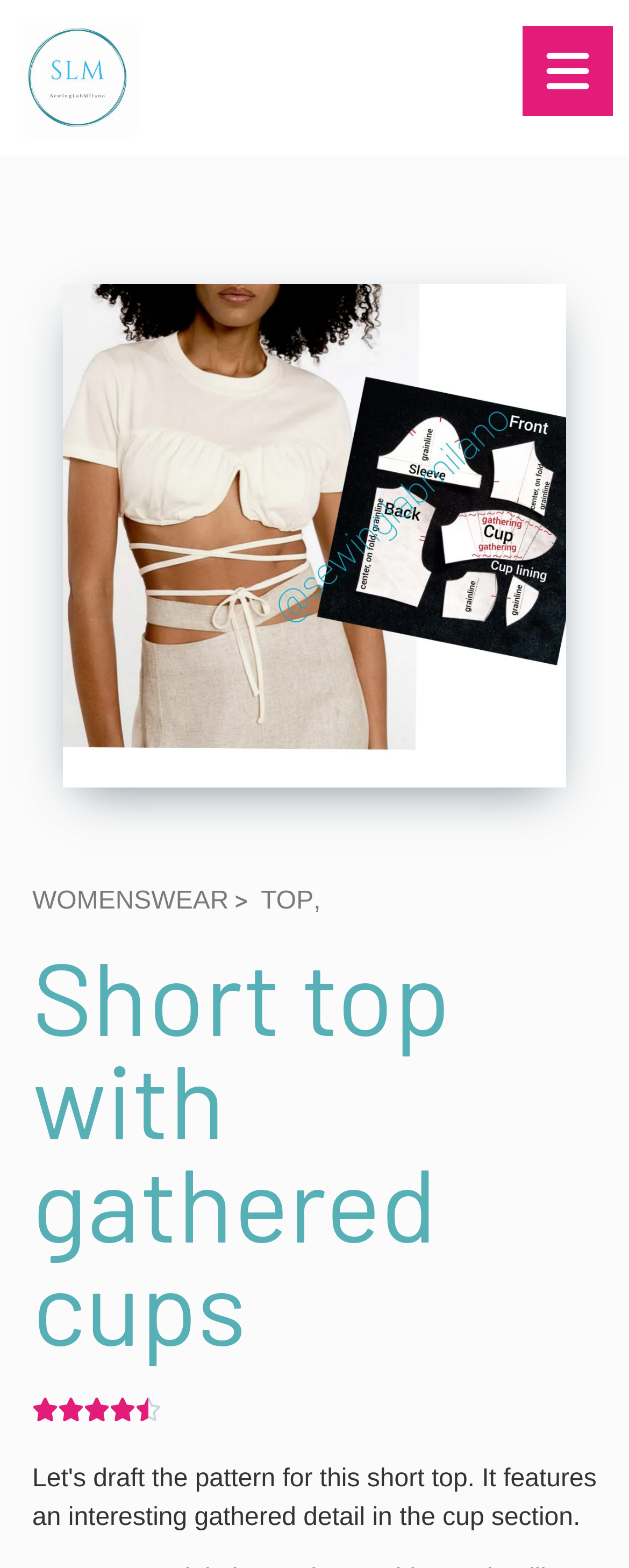Please give a concise answer to this question using a single word or phrase: 
What is the rating of this product?

4.5/5